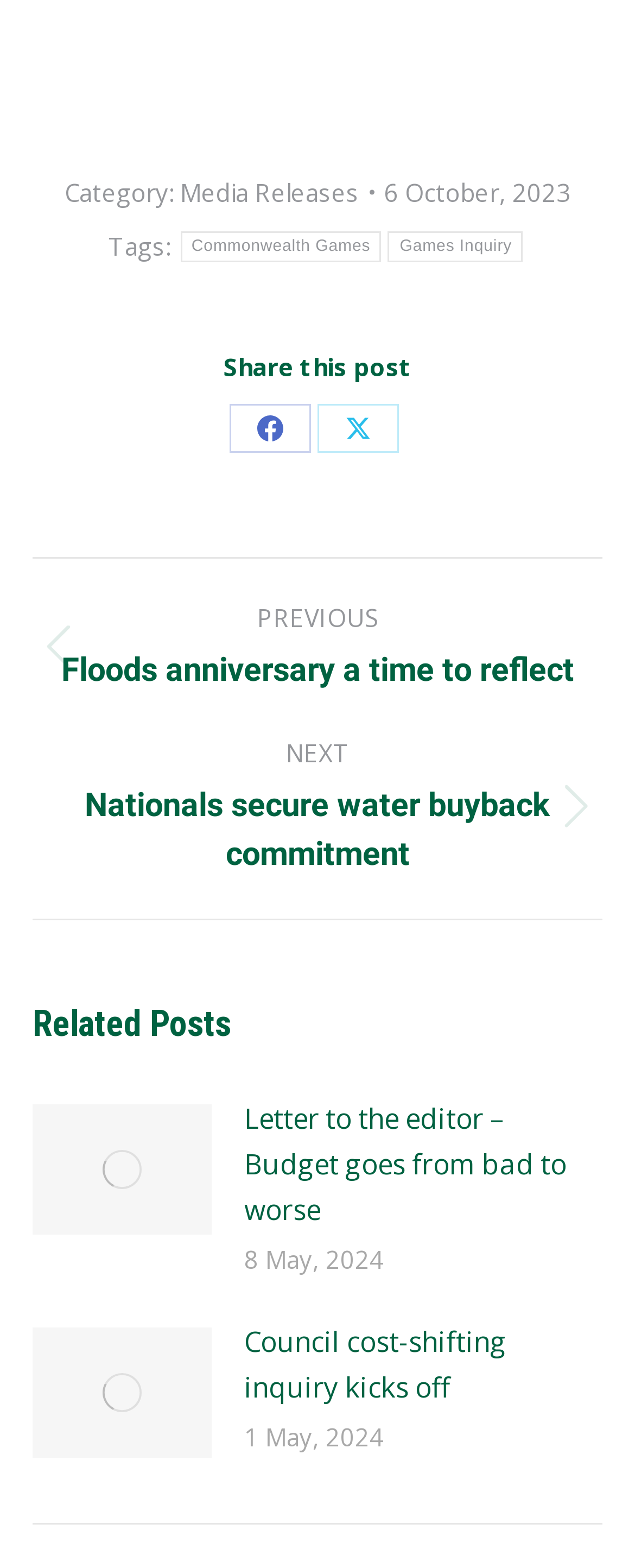Examine the image carefully and respond to the question with a detailed answer: 
How many sharing options are available?

The webpage has a 'Share this post' section, which contains two link elements, one for sharing on Facebook and one for sharing on X, indicating that there are two sharing options available.